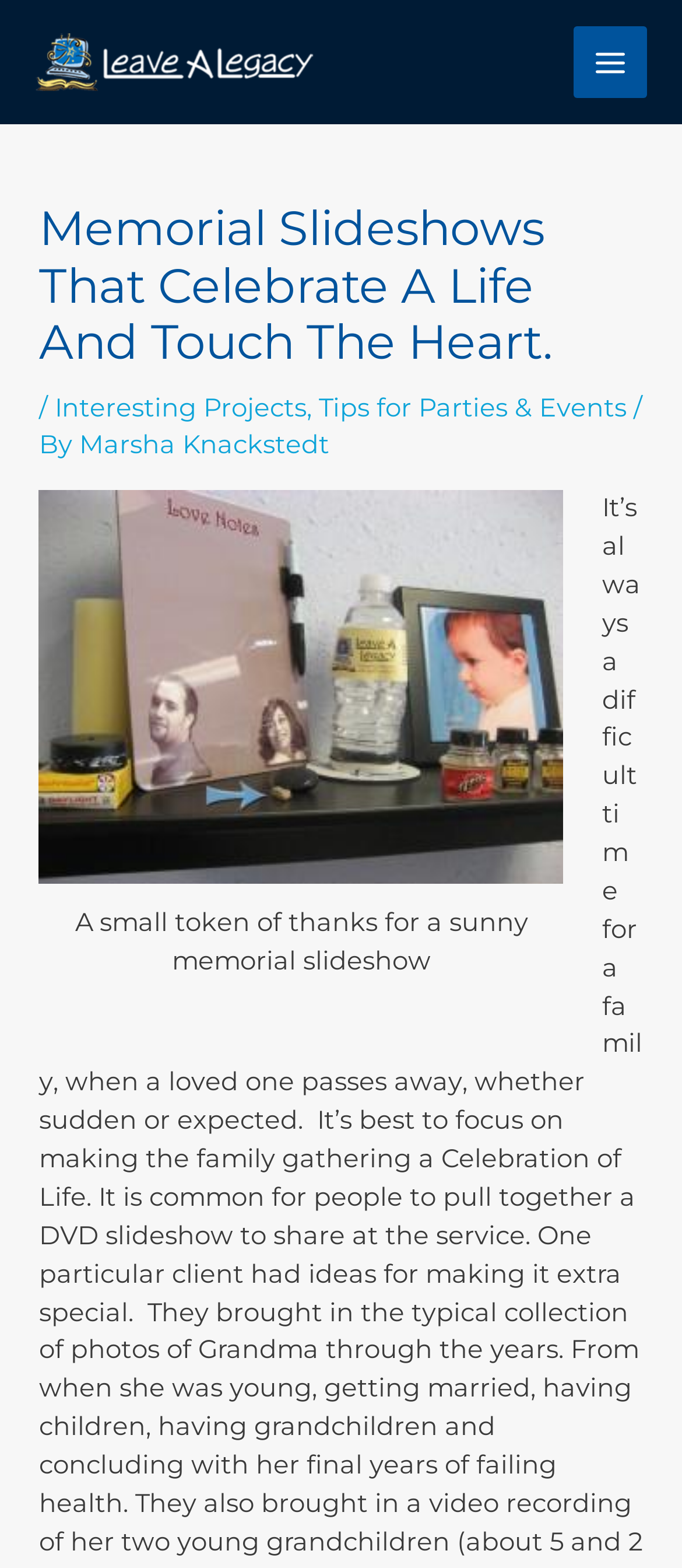Your task is to find and give the main heading text of the webpage.

Memorial Slideshows That Celebrate A Life And Touch The Heart.